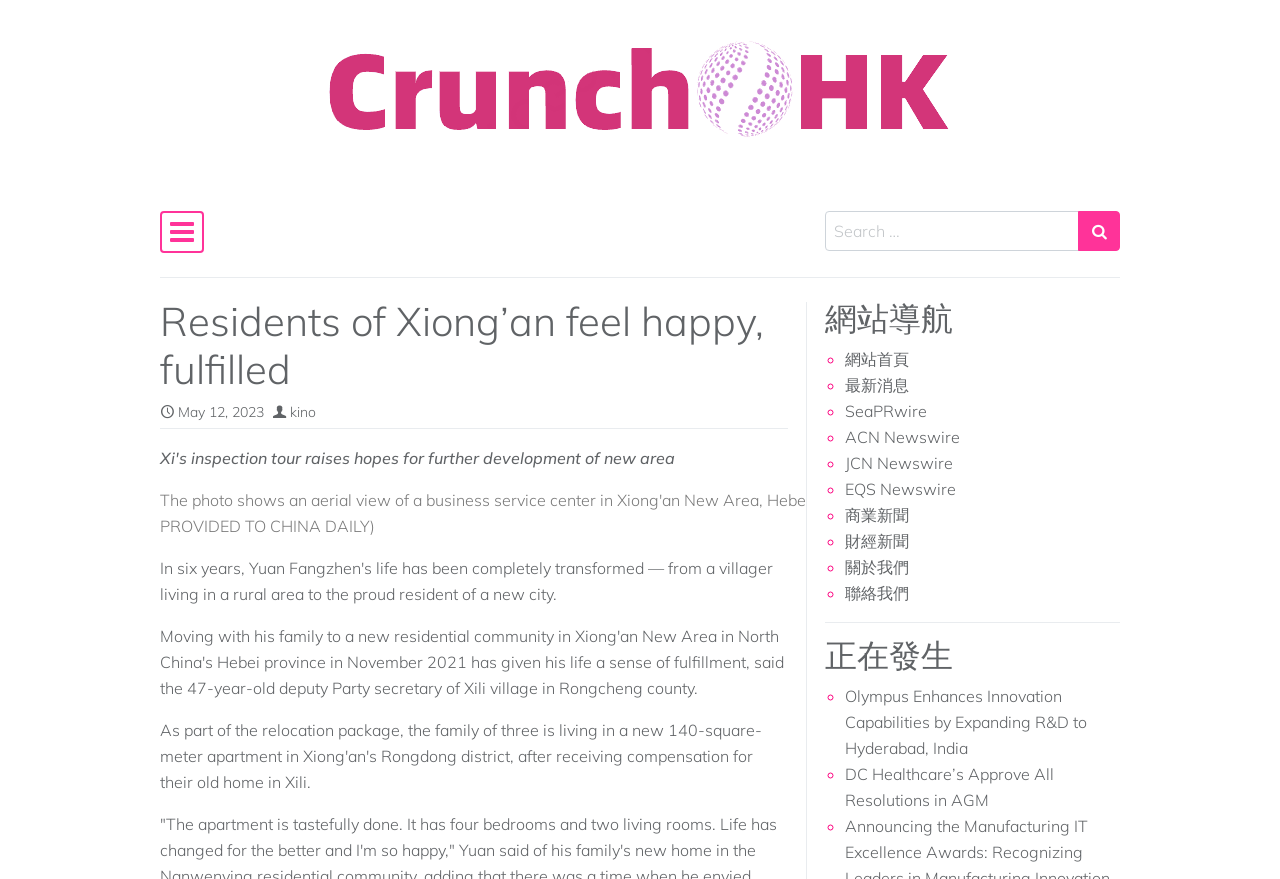Determine the bounding box coordinates of the clickable element to complete this instruction: "Toggle main navigation". Provide the coordinates in the format of four float numbers between 0 and 1, [left, top, right, bottom].

[0.125, 0.24, 0.159, 0.288]